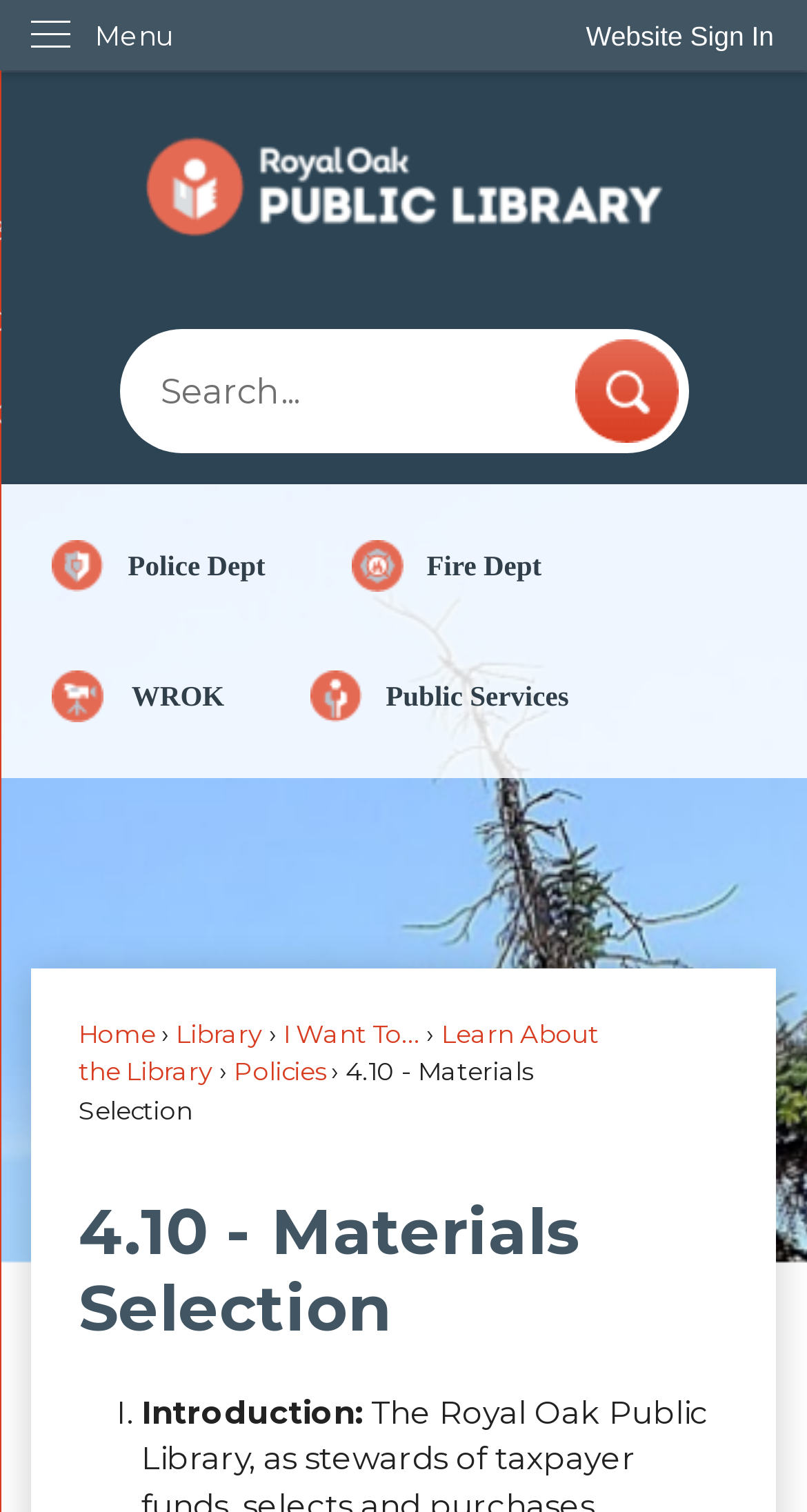Please locate the UI element described by "Learn About the Library" and provide its bounding box coordinates.

[0.097, 0.673, 0.741, 0.719]